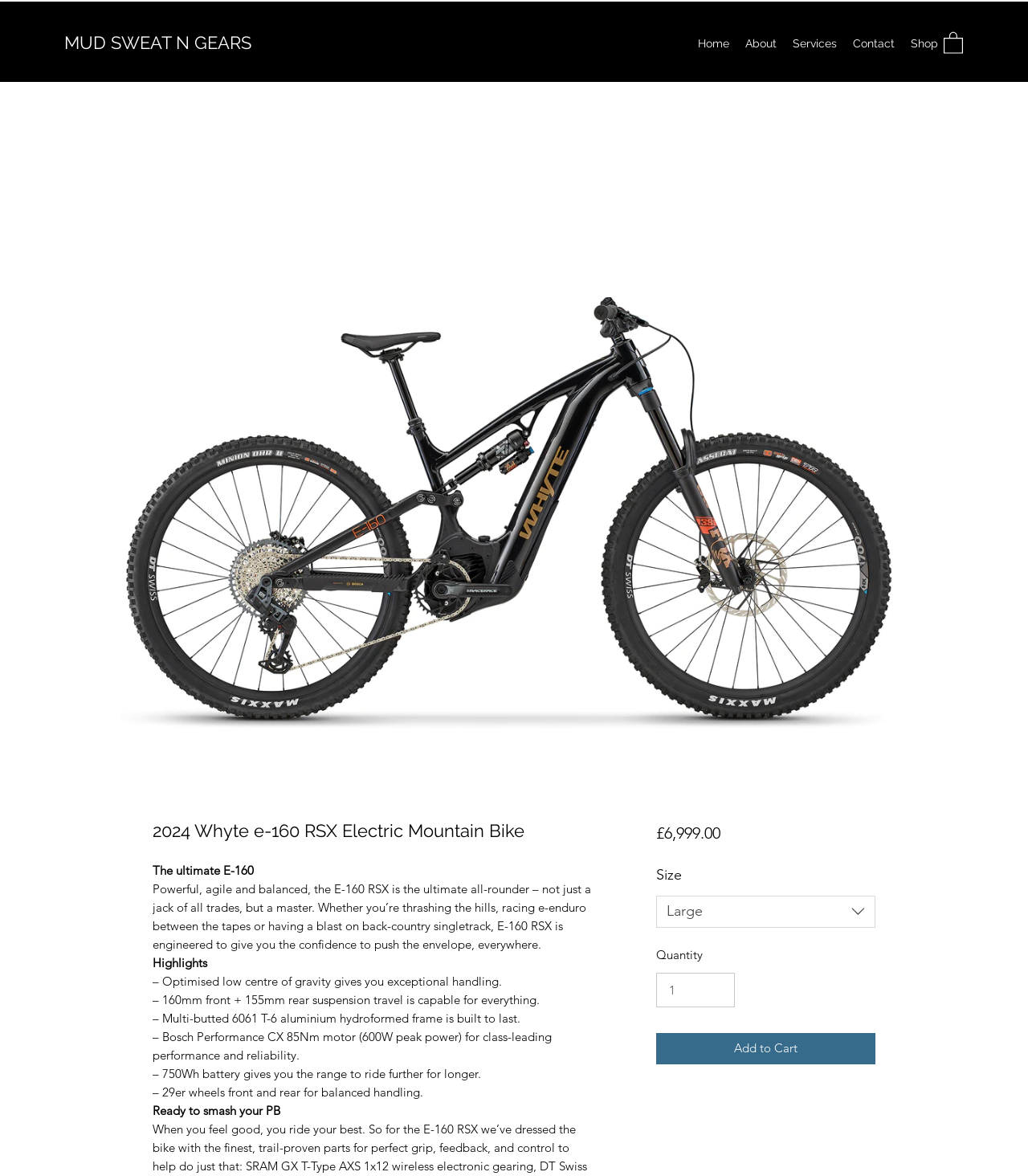Find the bounding box of the UI element described as: "About". The bounding box coordinates should be given as four float values between 0 and 1, i.e., [left, top, right, bottom].

[0.717, 0.027, 0.763, 0.047]